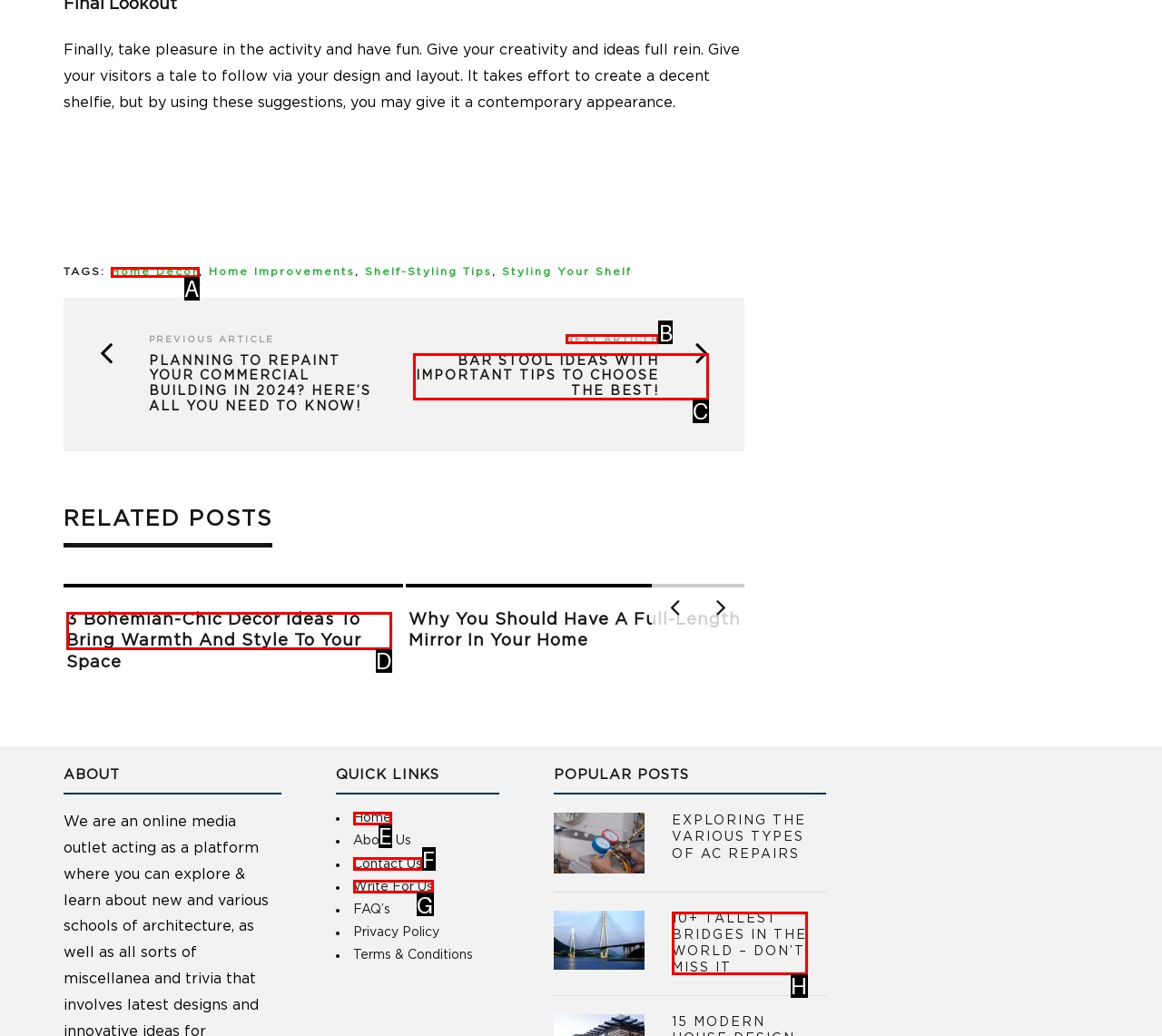Which HTML element should be clicked to fulfill the following task: Go to the 'NEXT ARTICLE'?
Reply with the letter of the appropriate option from the choices given.

B